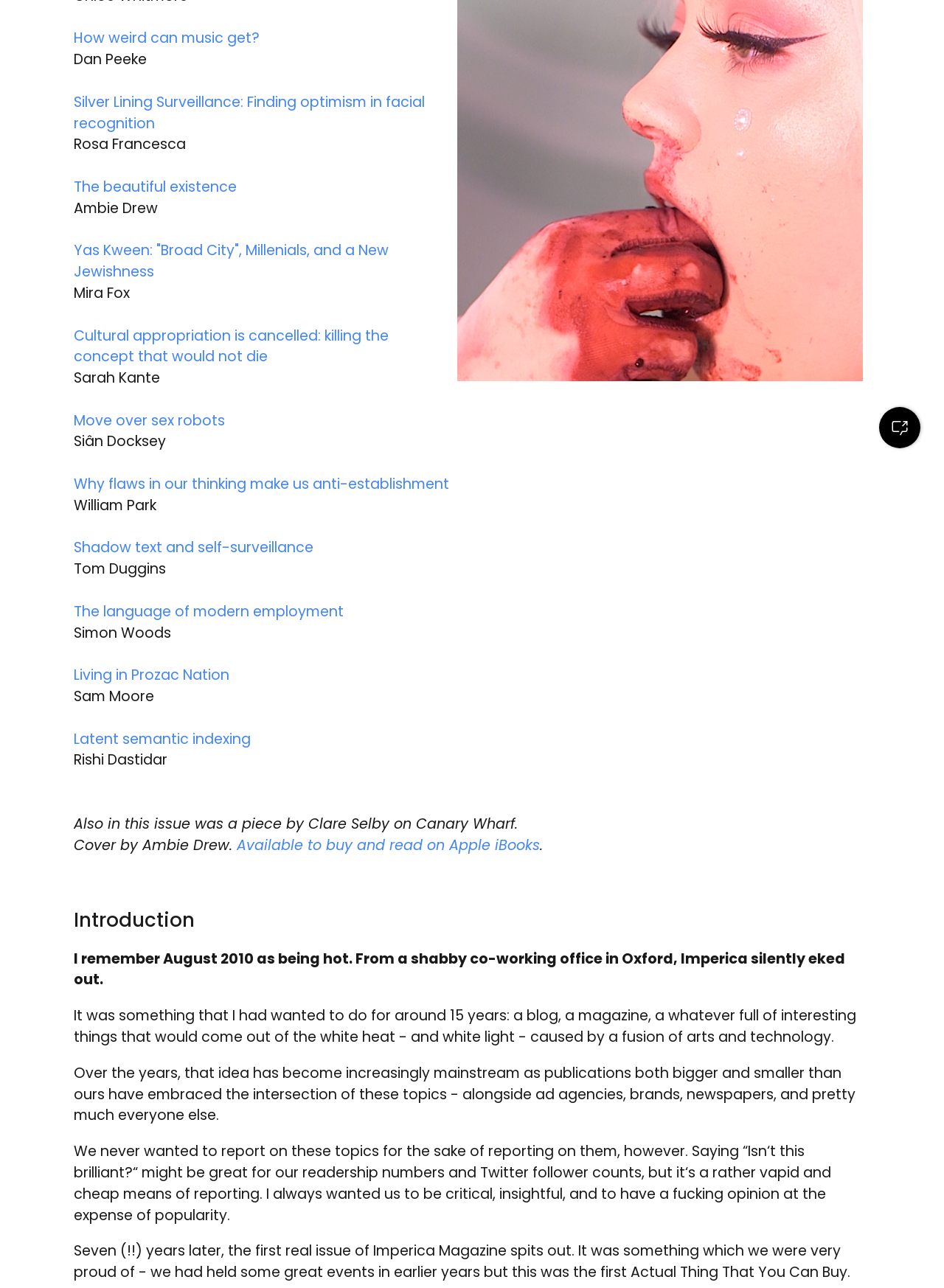Using the webpage screenshot, locate the HTML element that fits the following description and provide its bounding box: "The beautiful existence".

[0.078, 0.137, 0.251, 0.153]